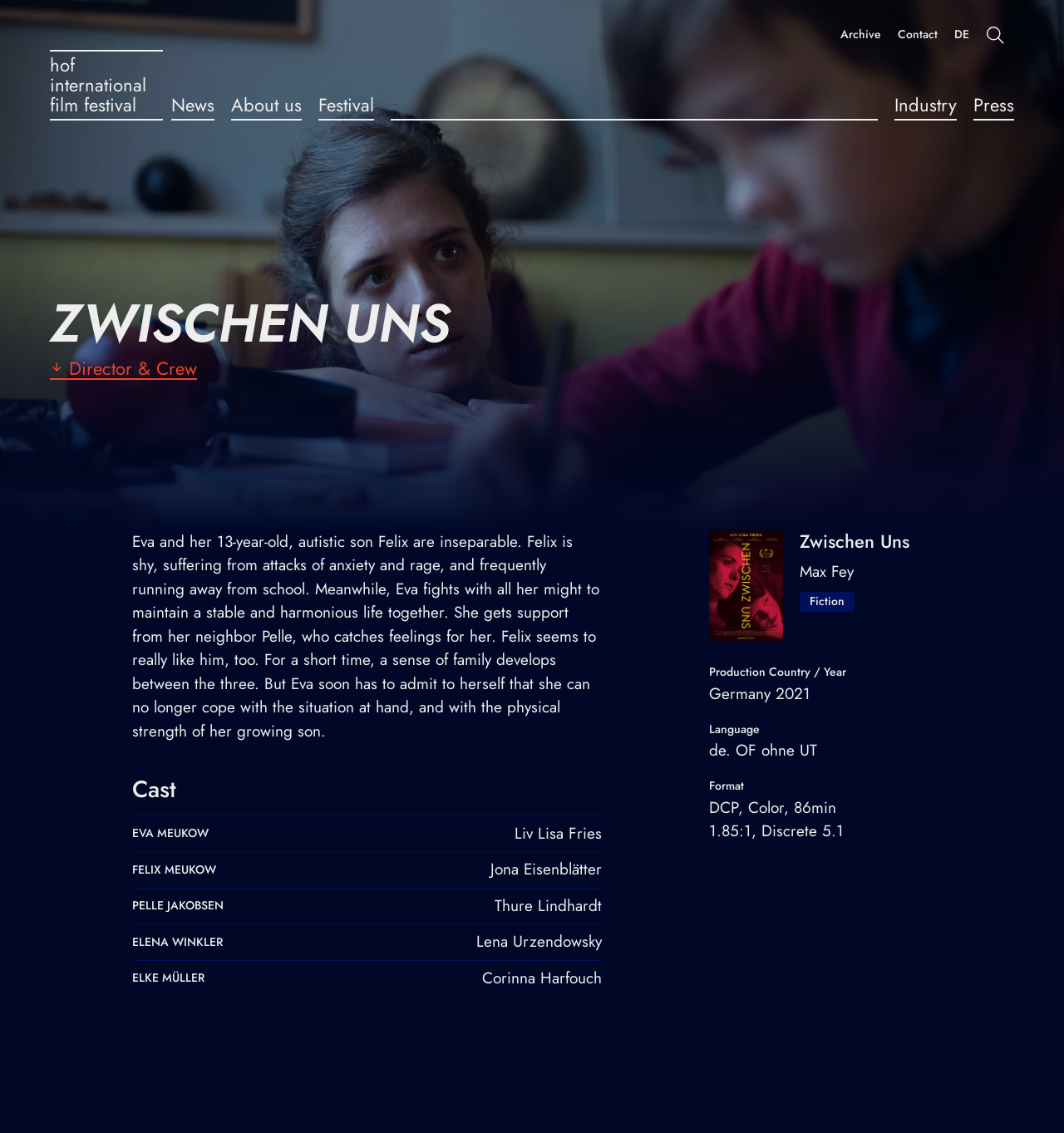Please identify the bounding box coordinates of the clickable region that I should interact with to perform the following instruction: "Click on the 'Contact' link". The coordinates should be expressed as four float numbers between 0 and 1, i.e., [left, top, right, bottom].

[0.844, 0.022, 0.881, 0.04]